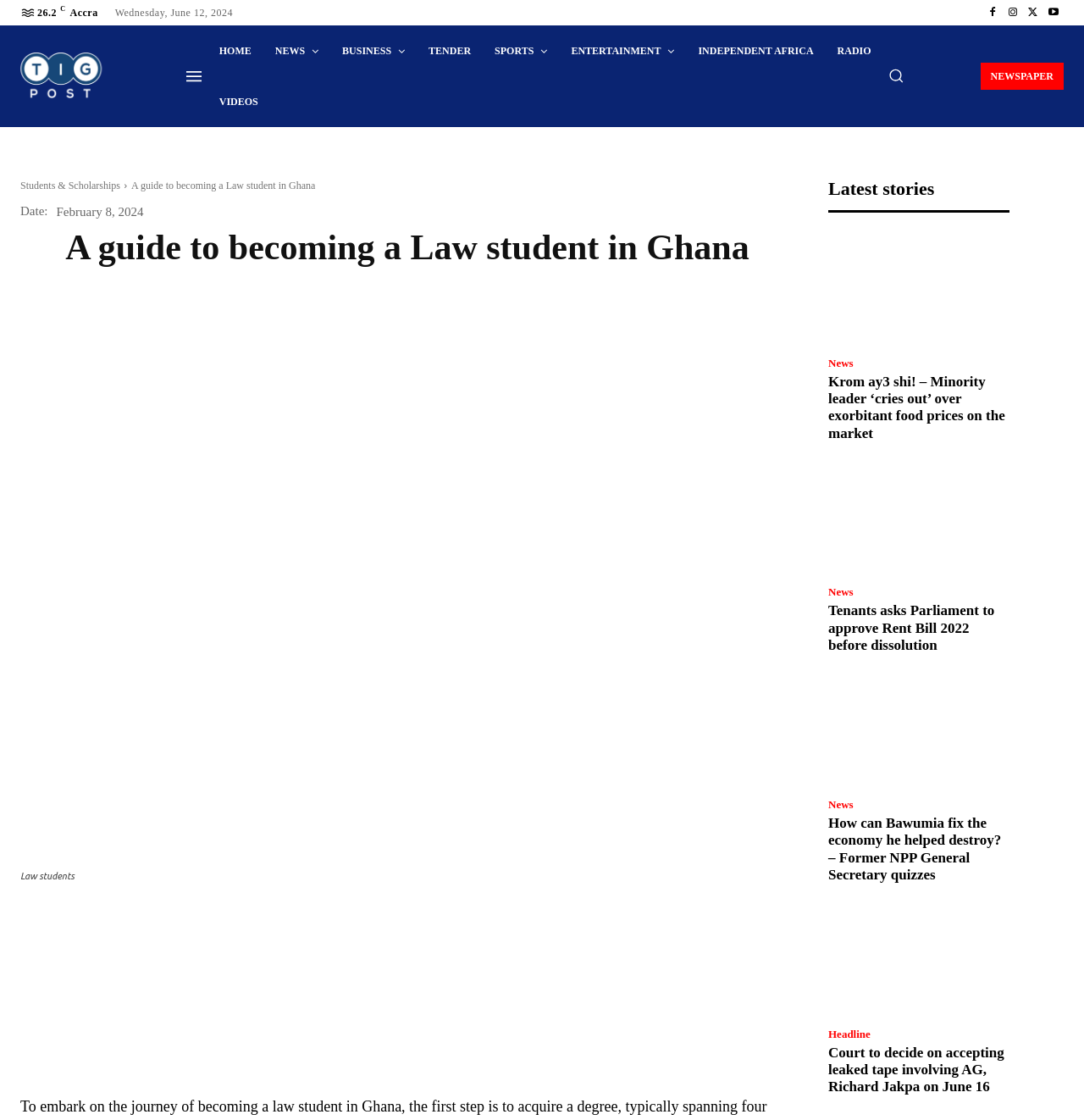Can you pinpoint the bounding box coordinates for the clickable element required for this instruction: "Click on the HOME link"? The coordinates should be four float numbers between 0 and 1, i.e., [left, top, right, bottom].

[0.191, 0.023, 0.243, 0.068]